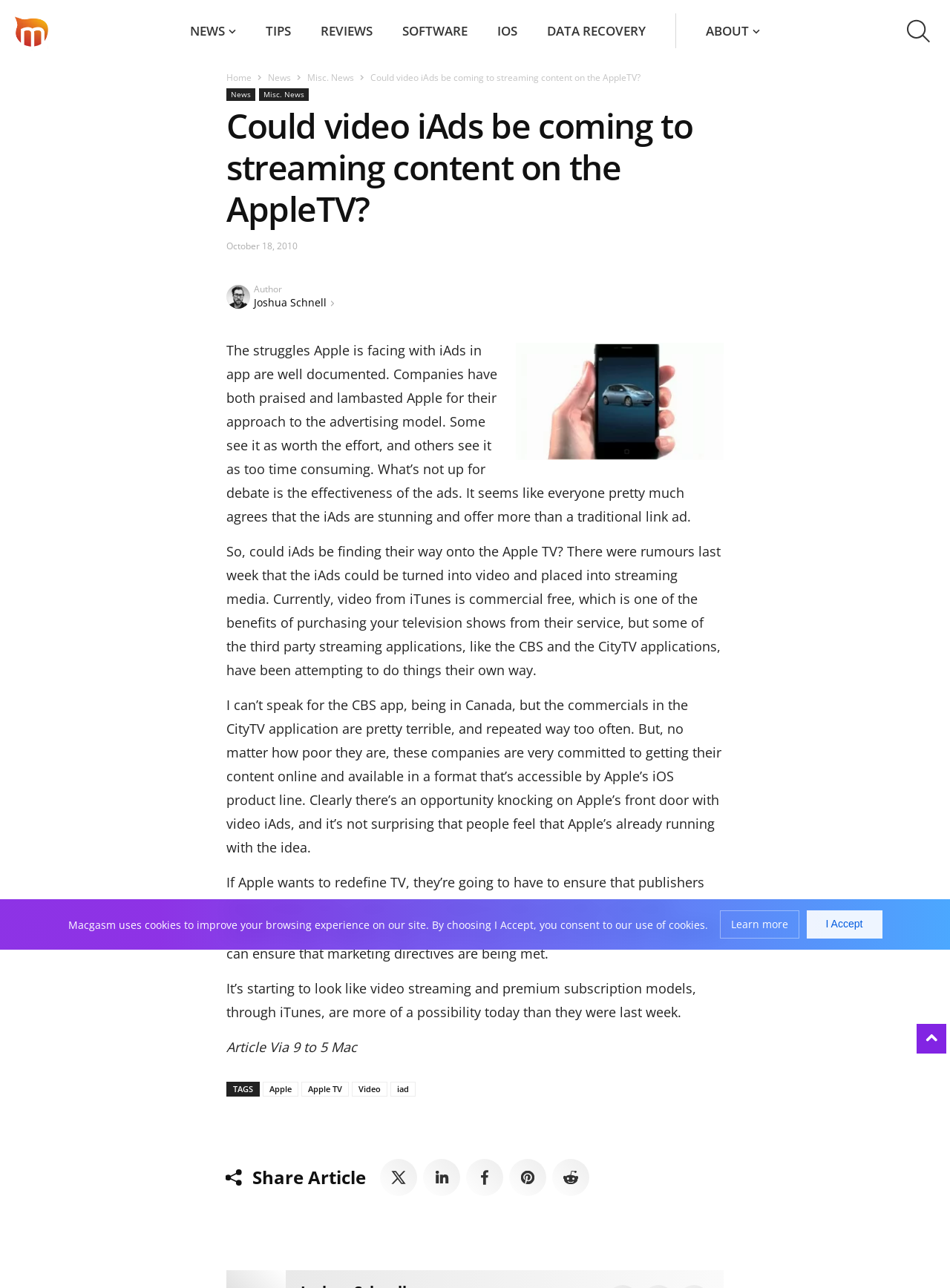Locate the bounding box coordinates of the clickable part needed for the task: "Go to NEWS".

[0.2, 0.011, 0.237, 0.038]